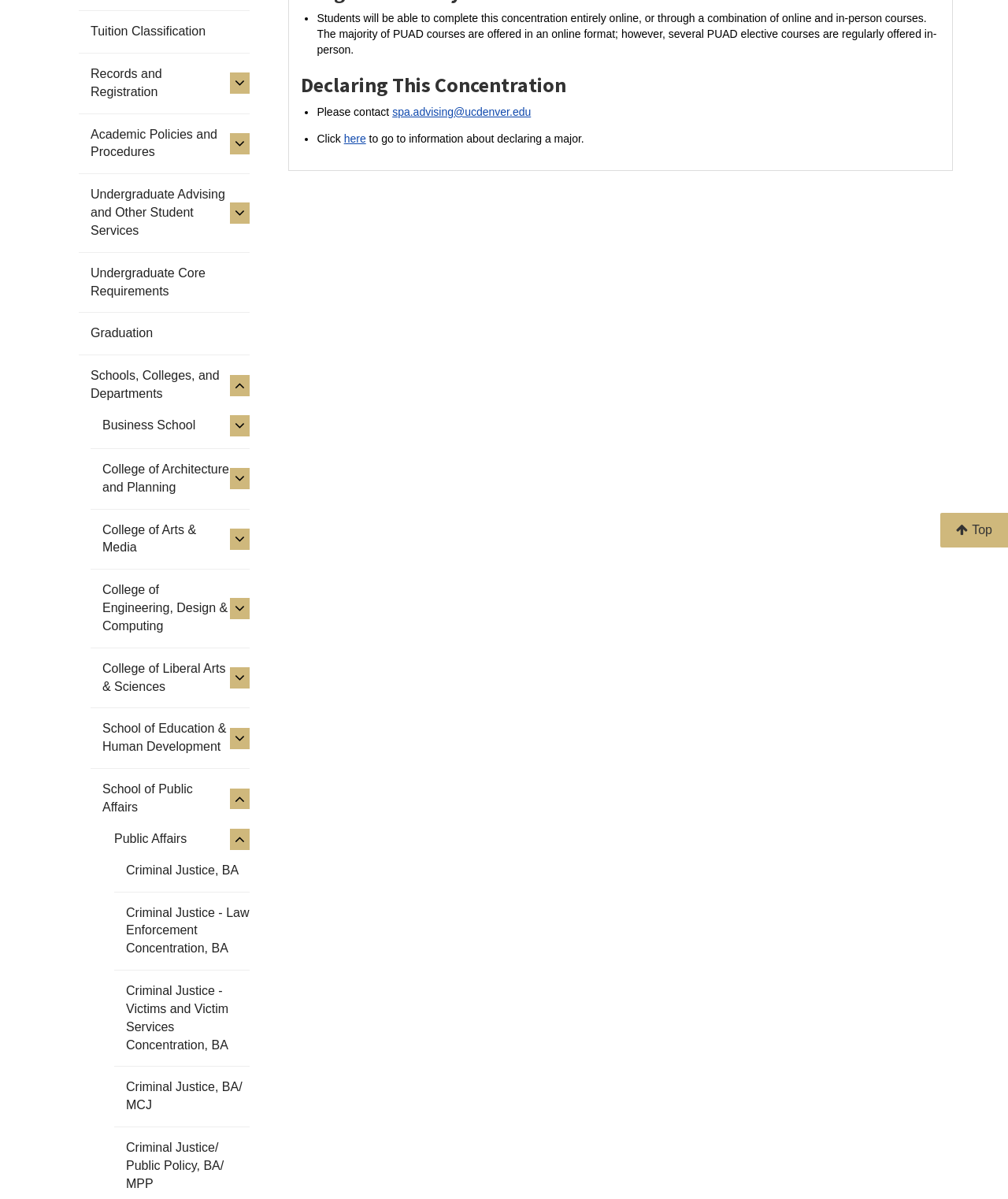Identify the bounding box of the UI component described as: "Criminal Justice, BA".

[0.125, 0.719, 0.237, 0.734]